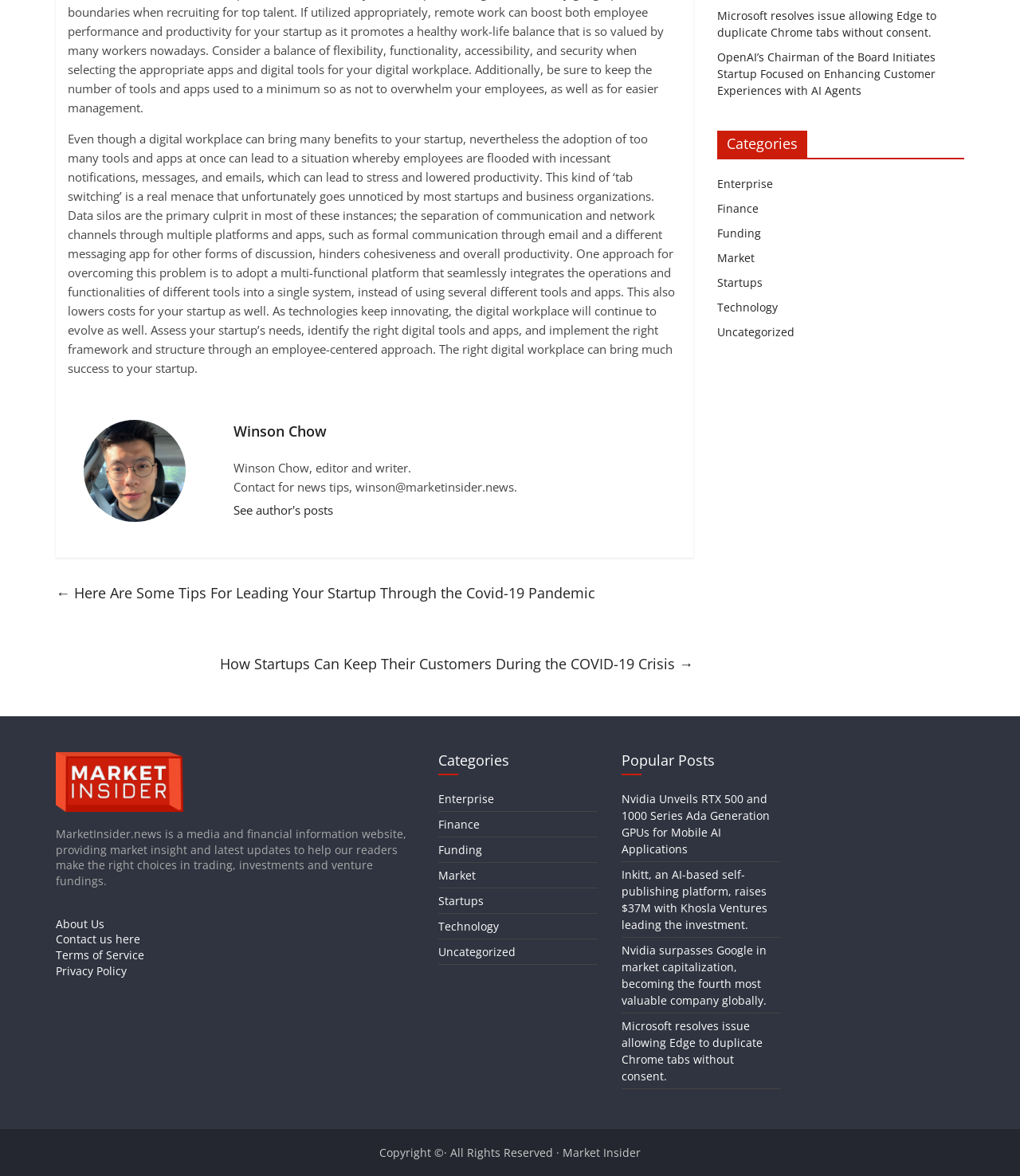Please provide a brief answer to the question using only one word or phrase: 
How many categories are listed on the webpage?

7